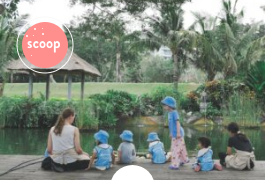What type of structure is to the left of the scene?
Provide a fully detailed and comprehensive answer to the question.

To the left of the scene, a traditional-style shelter complements the idyllic landscape, creating an inviting space for families to enjoy nature, and possibly providing a place for rest or relaxation.